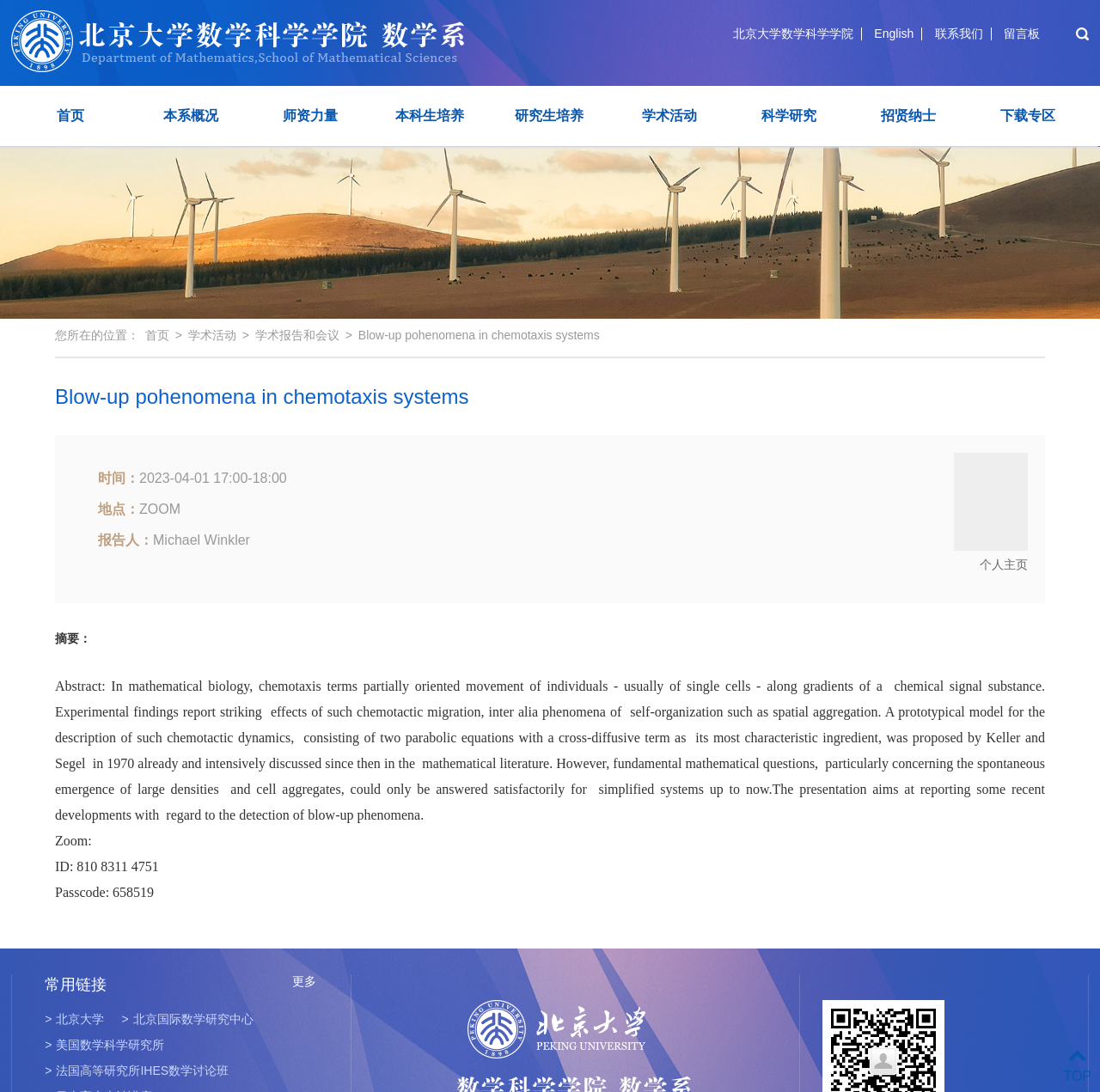Determine the bounding box coordinates of the target area to click to execute the following instruction: "Go to the personal homepage of Michael Winkler."

[0.867, 0.415, 0.934, 0.525]